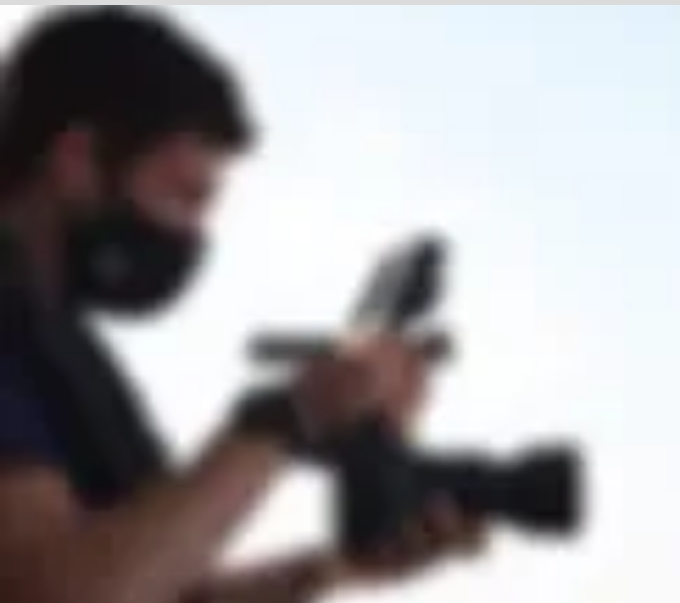Answer the question using only a single word or phrase: 
What is the person holding in their hand?

A camera